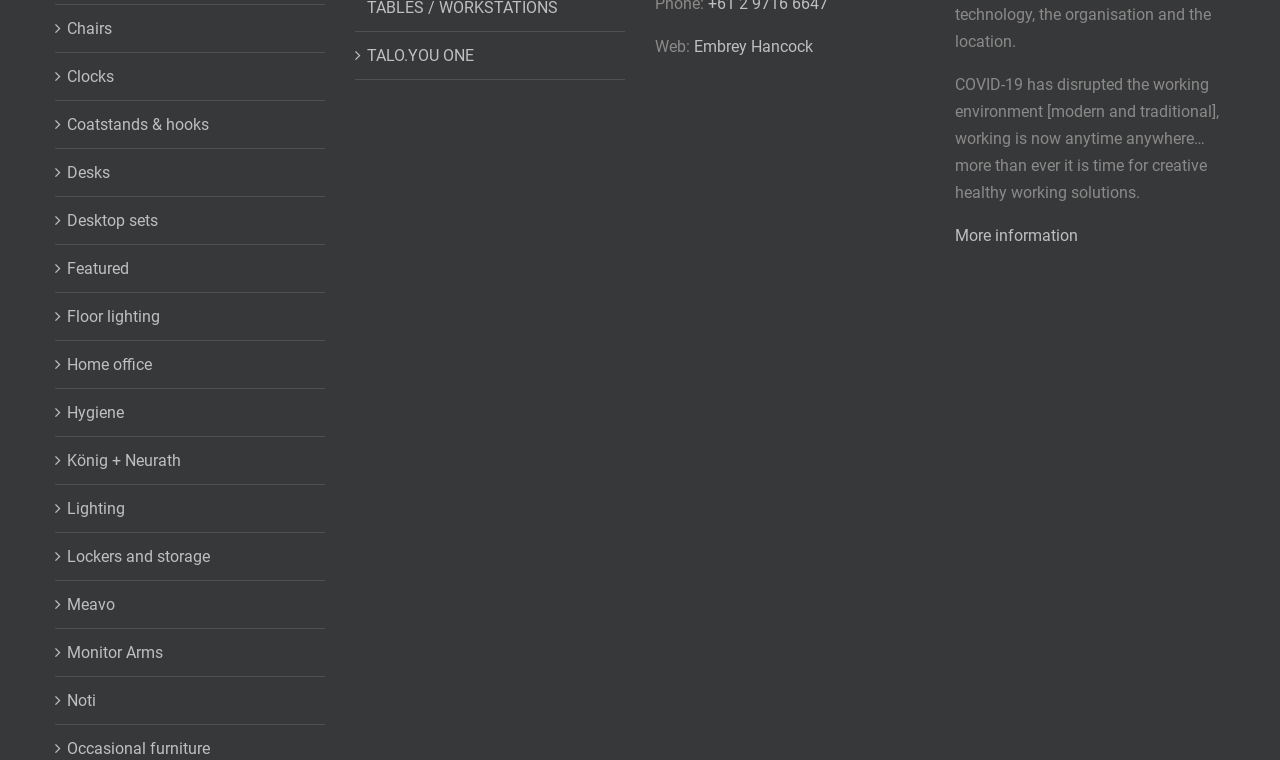How many categories of furniture are listed?
From the details in the image, provide a complete and detailed answer to the question.

There are 15 categories of furniture listed, which can be found in the links with the bounding box coordinates ranging from [0.052, 0.019, 0.246, 0.055] to [0.052, 0.904, 0.246, 0.94] and the OCR text ranging from ' Chairs' to ' Noti'.